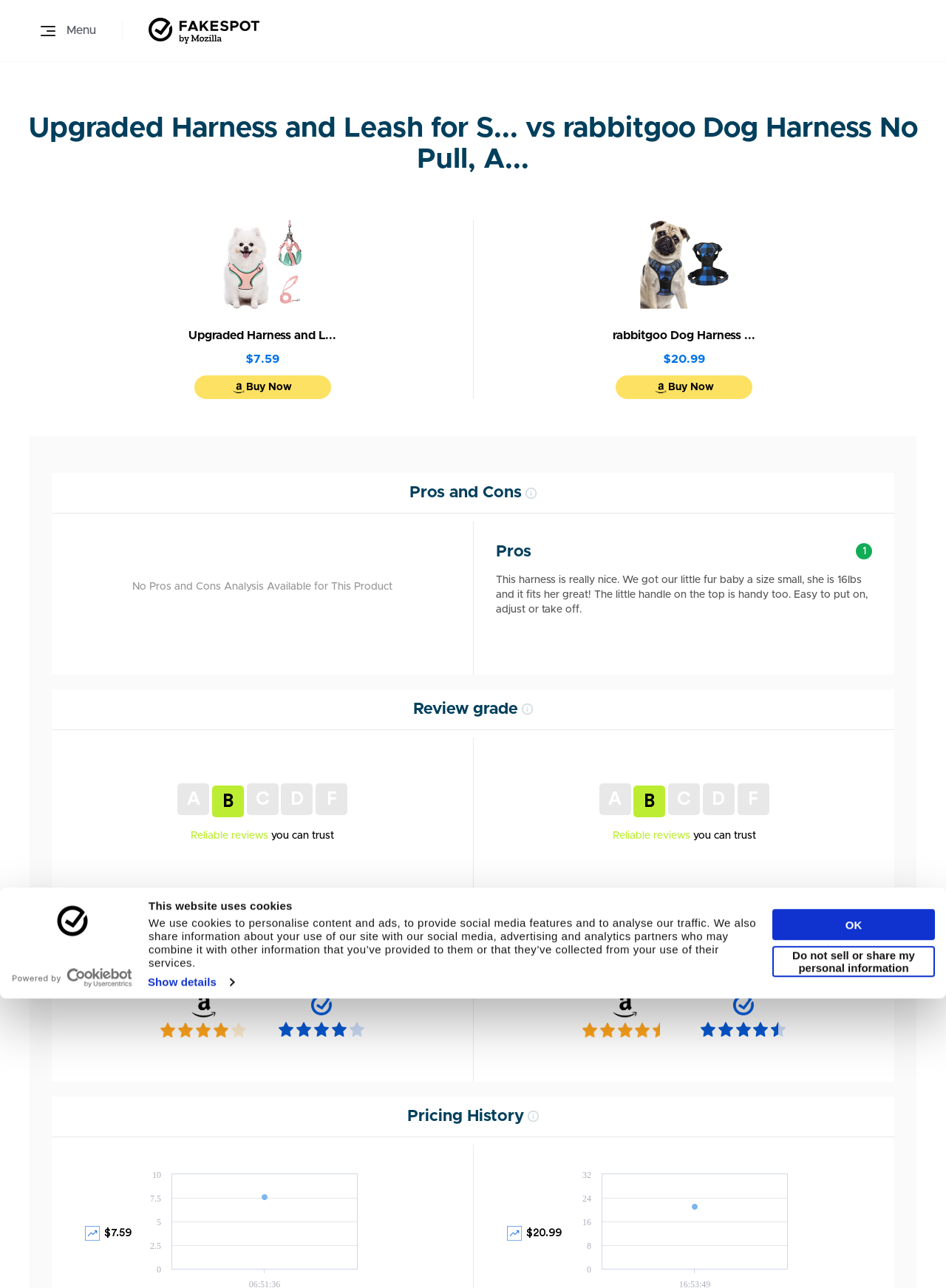Write a detailed summary of the webpage.

This webpage appears to be a product comparison page, specifically comparing two dog harnesses: the Upgraded Harness and Leash for Small Dog Walking Escape Proof Soft Adjustable, and the Rabbitgoo Dog Harness No Pull, Adjustable Dog Walking Chest Harness with 2. 

At the top of the page, there is a dialog box with a message about the website using cookies, accompanied by a logo and a link to learn more. Below this, there is a tab panel with a heading "Consent" and a link to "Show details". 

On the left side of the page, there is a menu icon and a separator line. Above this, there is a Fakespot header logo and a link to the Fakespot website. 

The main content of the page is divided into two columns, with the left column comparing the features and prices of the two dog harnesses. The right column contains a heading "Pros and Cons" and a message indicating that no pros and cons analysis is available for this product. 

Below this, there are two sections, one for each dog harness, with a heading, a review grade, and a series of ratings and reviews. Each review grade is accompanied by a series of letters (A to F) and a message indicating that the reviews are reliable and trustworthy. 

The page also contains several images, including logos, icons, and rating stars, which are scattered throughout the content. Overall, the page appears to be a product comparison page with a focus on providing detailed information and reviews to help users make an informed decision.